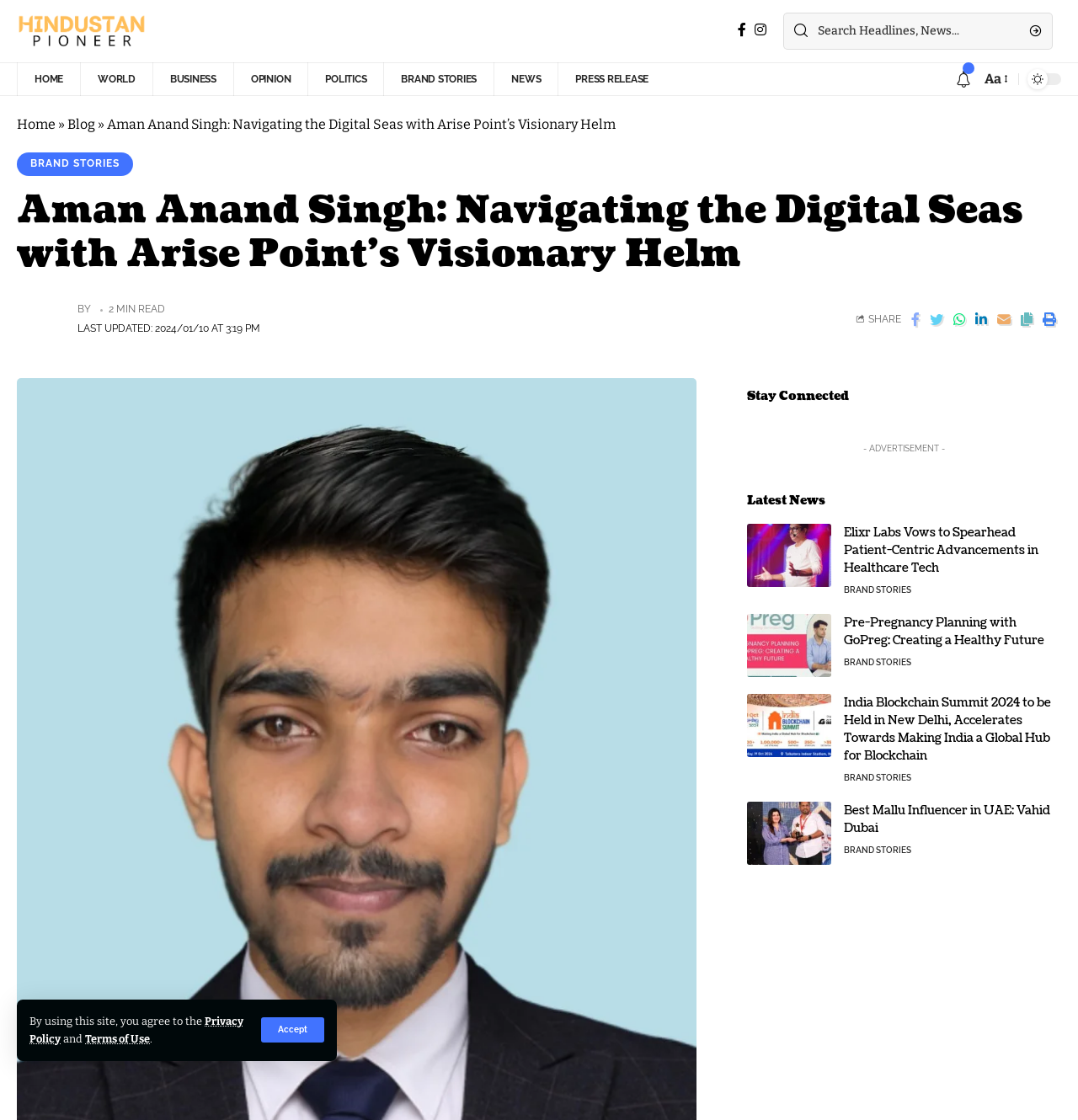Determine the bounding box coordinates of the element's region needed to click to follow the instruction: "Read the latest news". Provide these coordinates as four float numbers between 0 and 1, formatted as [left, top, right, bottom].

[0.693, 0.457, 0.771, 0.513]